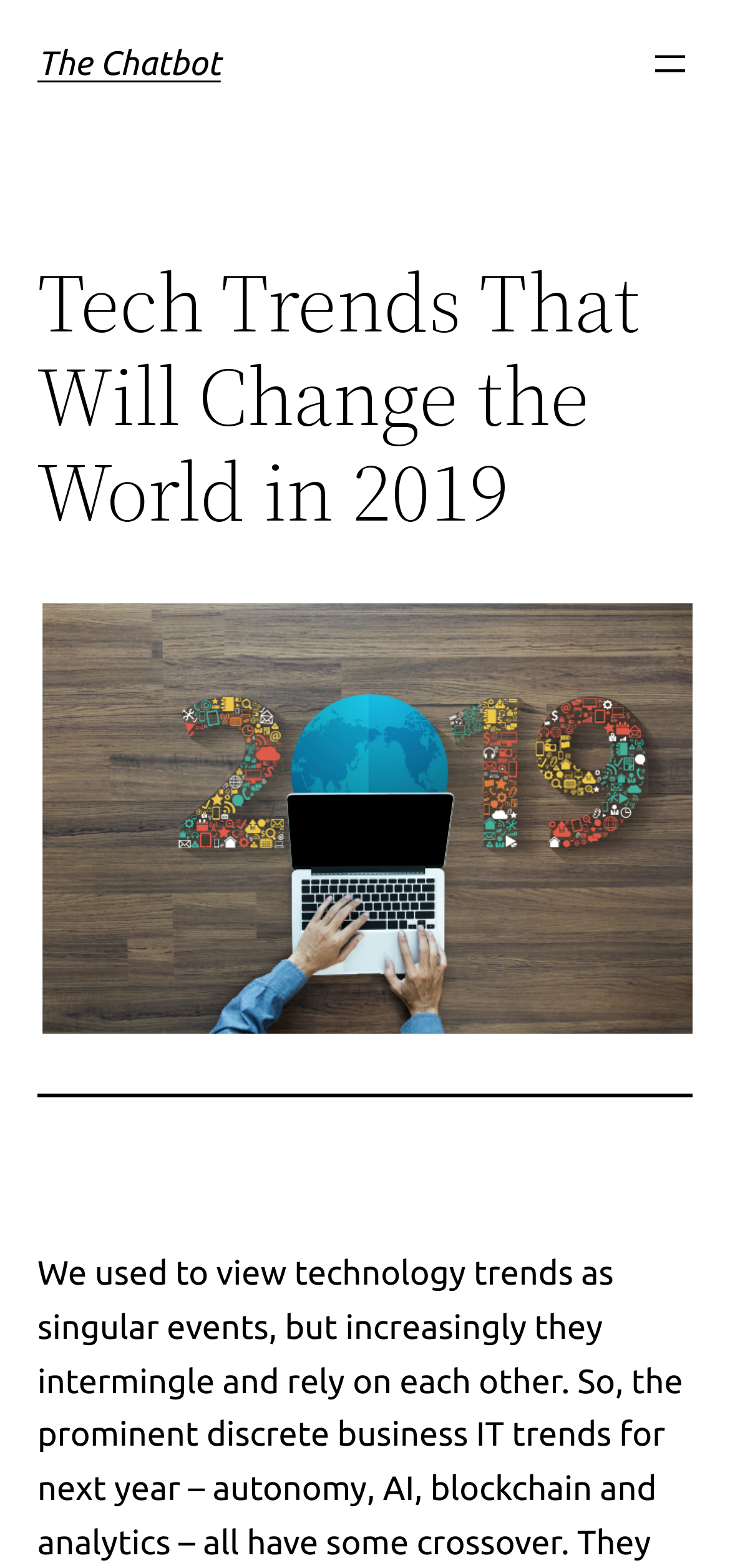Determine the bounding box for the described UI element: "The Chatbot".

[0.051, 0.029, 0.302, 0.053]